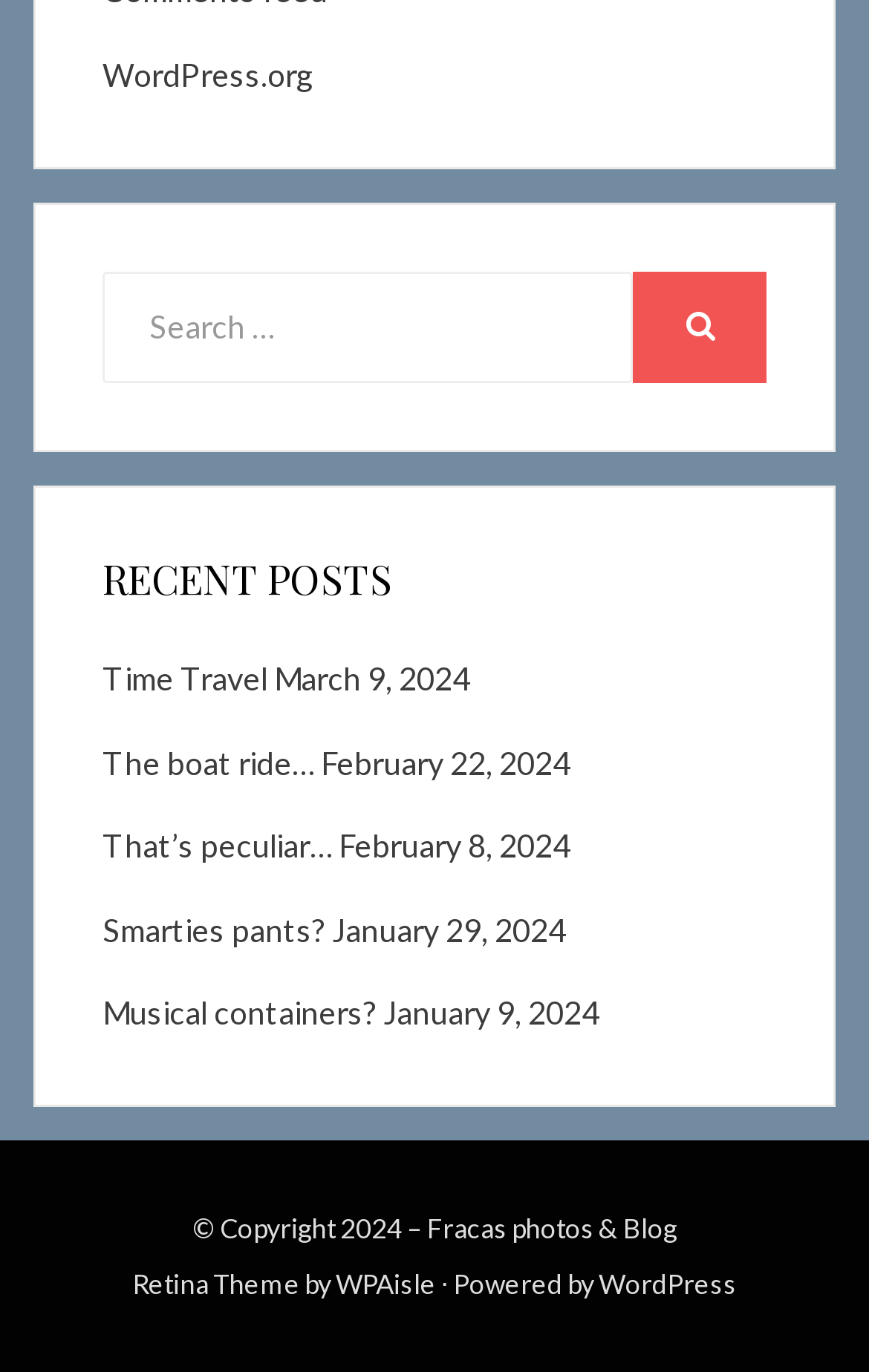Please answer the following question using a single word or phrase: 
How many recent posts are listed?

5